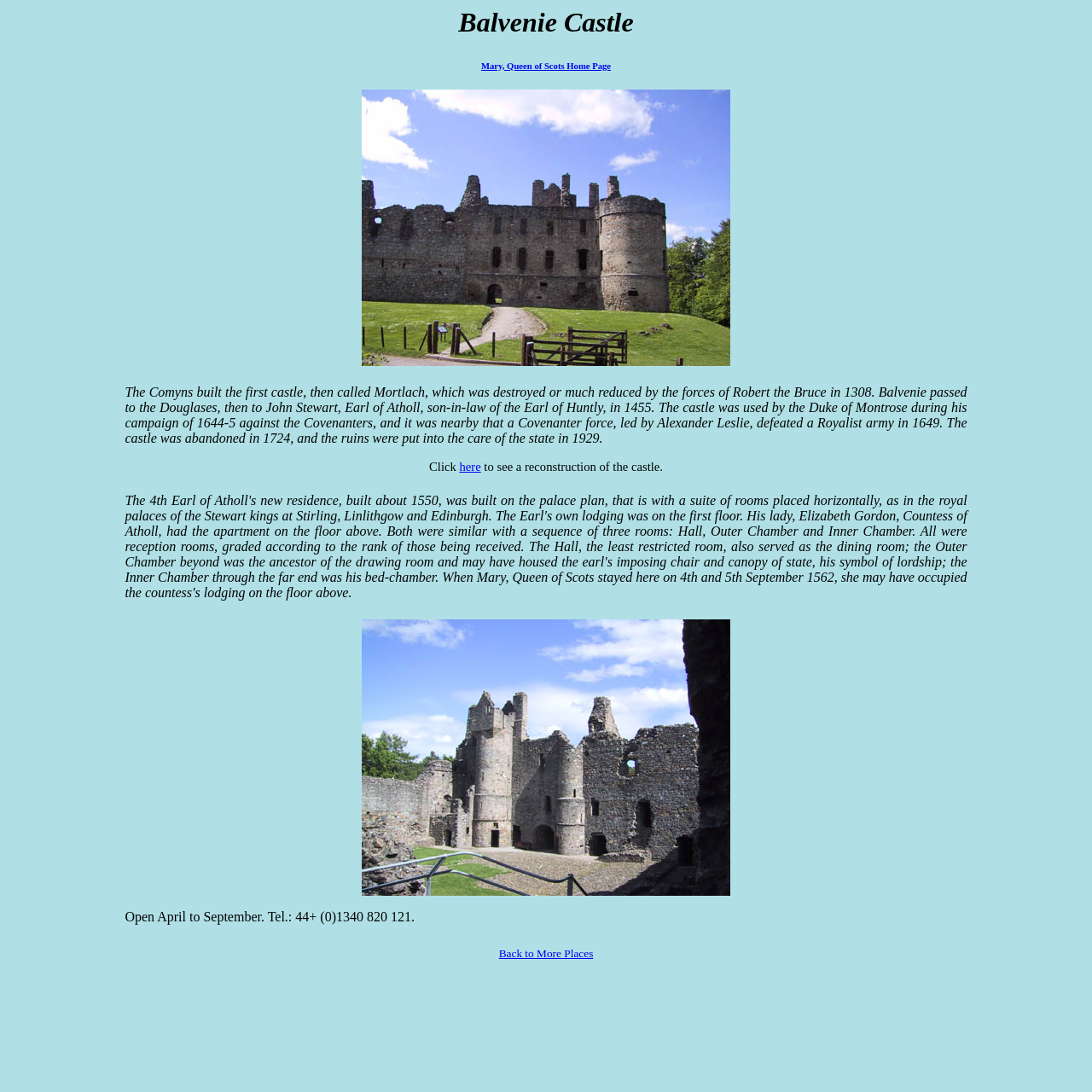Please locate the UI element described by "Back to More Places" and provide its bounding box coordinates.

[0.457, 0.867, 0.543, 0.879]